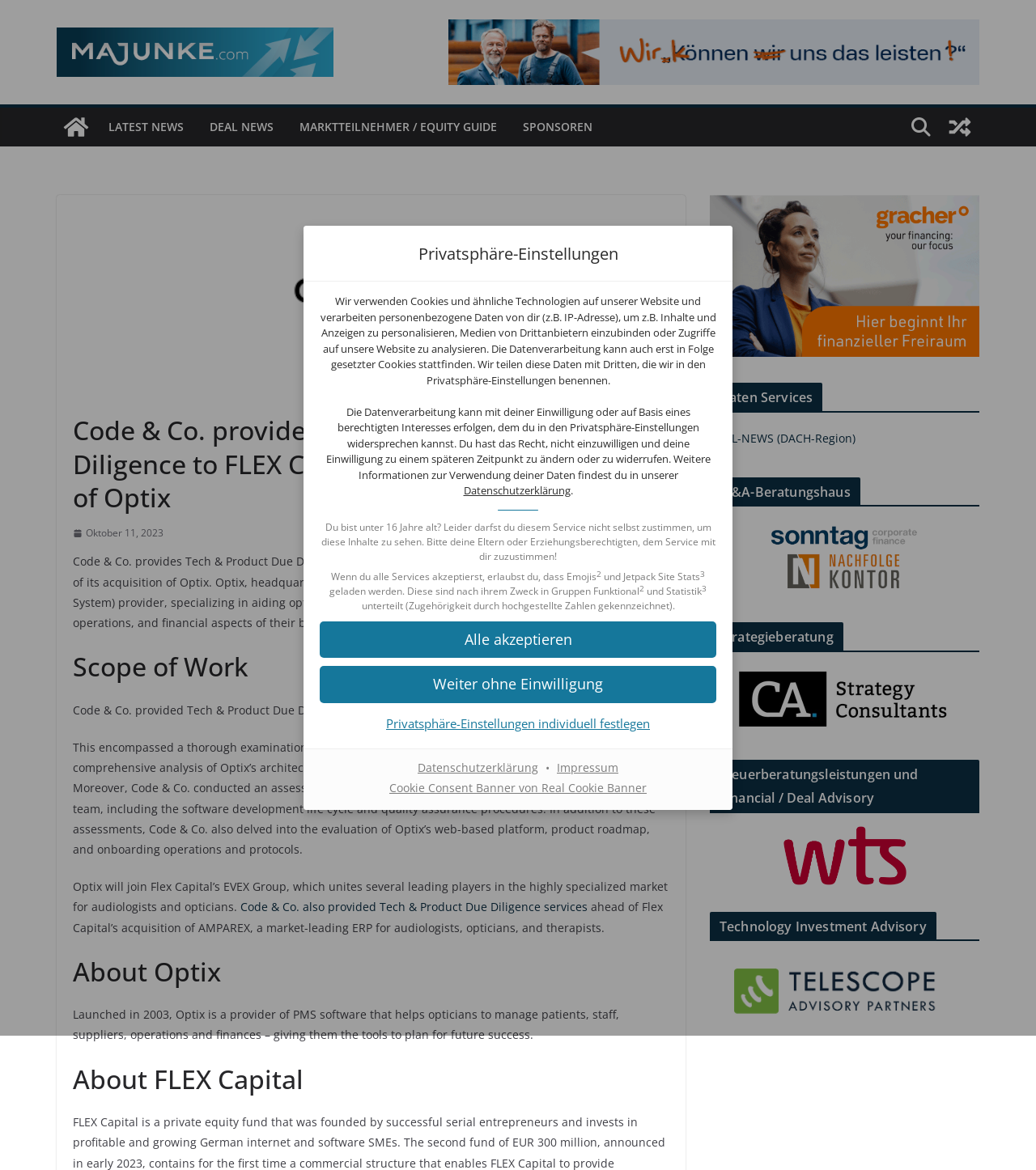Bounding box coordinates are to be given in the format (top-left x, top-left y, bottom-right x, bottom-right y). All values must be floating point numbers between 0 and 1. Provide the bounding box coordinate for the UI element described as: Blog

None